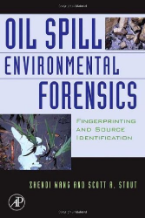Who are the authors of the book?
Examine the webpage screenshot and provide an in-depth answer to the question.

The authors of the book are credited at the bottom of the cover, which suggests that they are the contributors to this critical field of study. The authors' names are Sheri Wang and Scott A. Stout.